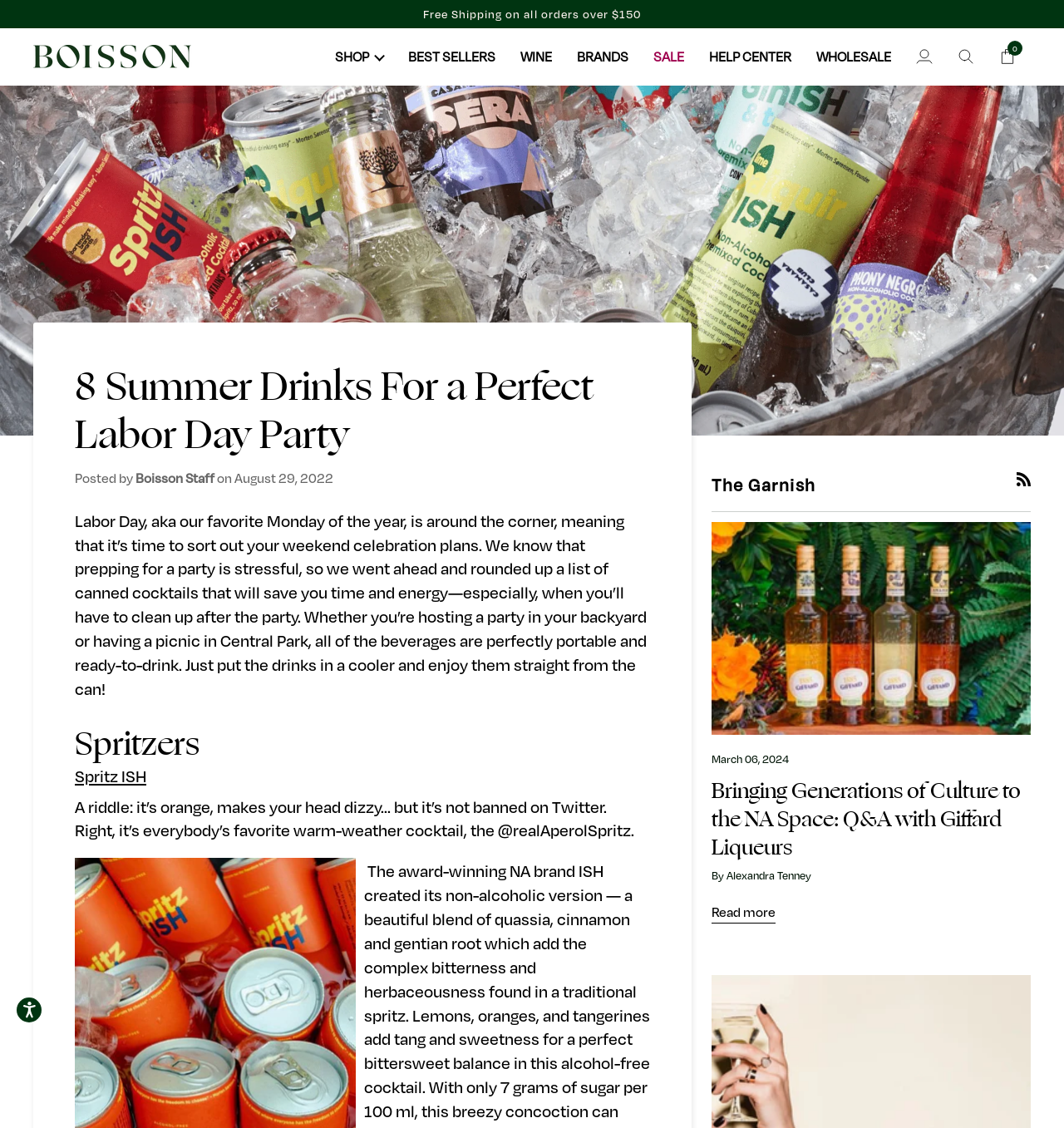Offer an extensive depiction of the webpage and its key elements.

This webpage is about a blog post titled "8 Summer Drinks For a Perfect Labor Day Party" on a website called Boisson. At the top of the page, there is a navigation menu with links to "SHOP", "BEST SELLERS", "WINE", "BRANDS", "SALE", "HELP CENTER", "WHOLESALE", "My Account", and "Search". There is also a cart icon with a count of 0 items.

Below the navigation menu, there is a large image that spans the entire width of the page, followed by a heading that reads "8 Summer Drinks For a Perfect Labor Day Party". The article is written by Boisson Staff and was posted on August 29, 2022.

The article begins by discussing Labor Day and the importance of planning a perfect party. It then introduces a list of canned cocktails that can save time and energy when preparing for a party. The drinks are described as perfectly portable and ready-to-drink, making them ideal for outdoor gatherings.

The article is divided into sections, with headings such as "Spritzers" and "The Garnish". Each section features a brief description of a specific drink, along with a link to learn more. There are also images scattered throughout the article, likely showcasing the different drinks.

On the right-hand side of the page, there is a sidebar with a list of related articles, including "Bringing Generations of Culture to the NA Space: Q&A with Giffard Liqueurs" and a link to read more. The sidebar also features a separator line and a link to an RSS feed.

At the very top of the page, there are links to "Skip to Content", "Skip to Menu", and "Skip to Footer", as well as a button to open accessibility options. There is also a small image of an icon in the top-left corner of the page.